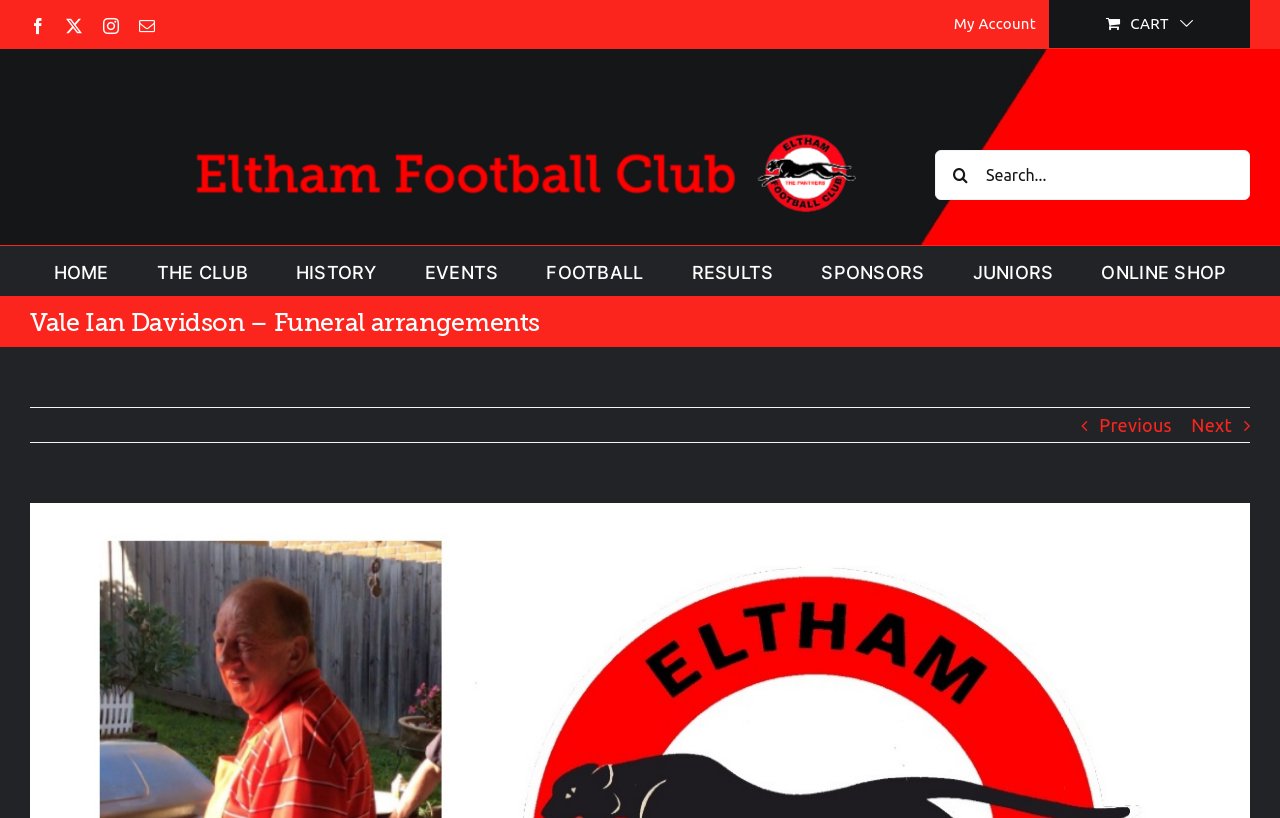Provide your answer to the question using just one word or phrase: What is the name of the football club?

Eltham Football Club